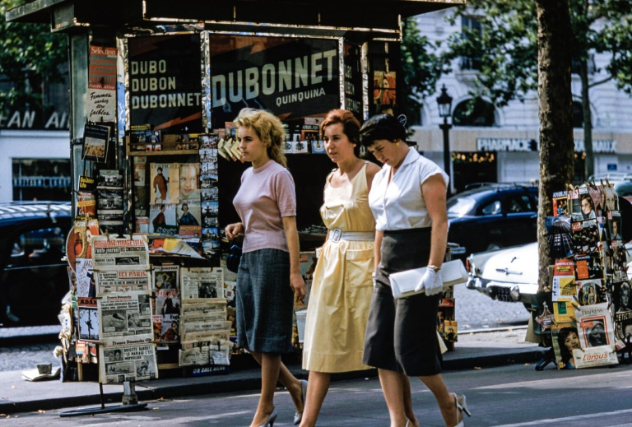Generate a detailed caption that describes the image.

Three stylish women stroll along a city street, exuding a sense of camaraderie and confidence. The first woman, adorned in a pastel pink sweater and a dark skirt, walks closely beside her friend, who sports a vibrant yellow dress cinched at the waist with a belt. The third woman complements their look in a classic black skirt and a white top, accessorized with an elegant clutch. Behind them, a kiosk brims with vintage advertising and newspapers, including the prominent "DUBONNET" sign, adding a nostalgic charm to the bustling street scene. This image encapsulates the essence of friendship and fashion, showcasing how college life intertwines stylish choices with memorable experiences.